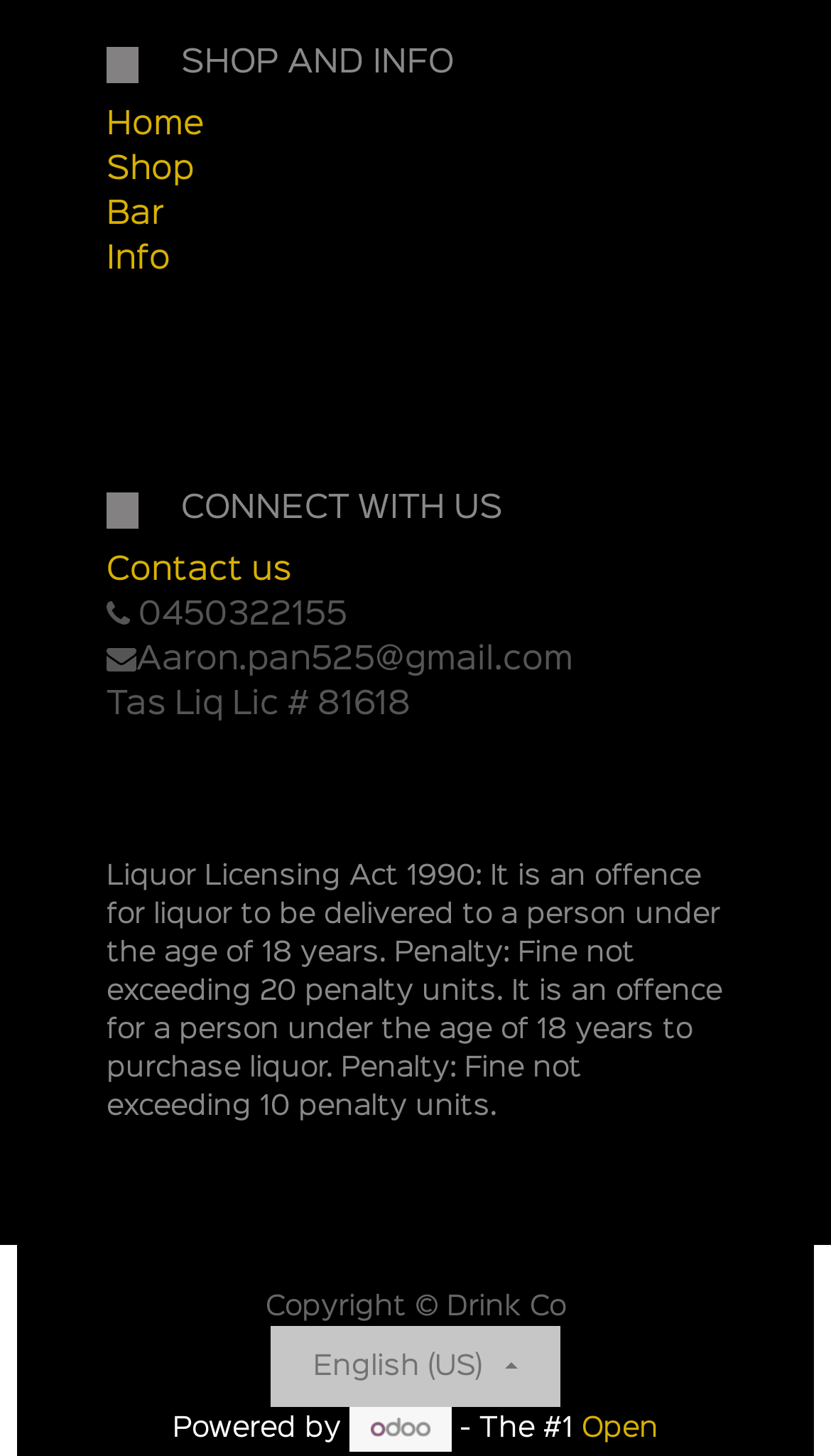Using the description: "Contact us", determine the UI element's bounding box coordinates. Ensure the coordinates are in the format of four float numbers between 0 and 1, i.e., [left, top, right, bottom].

[0.128, 0.382, 0.351, 0.402]